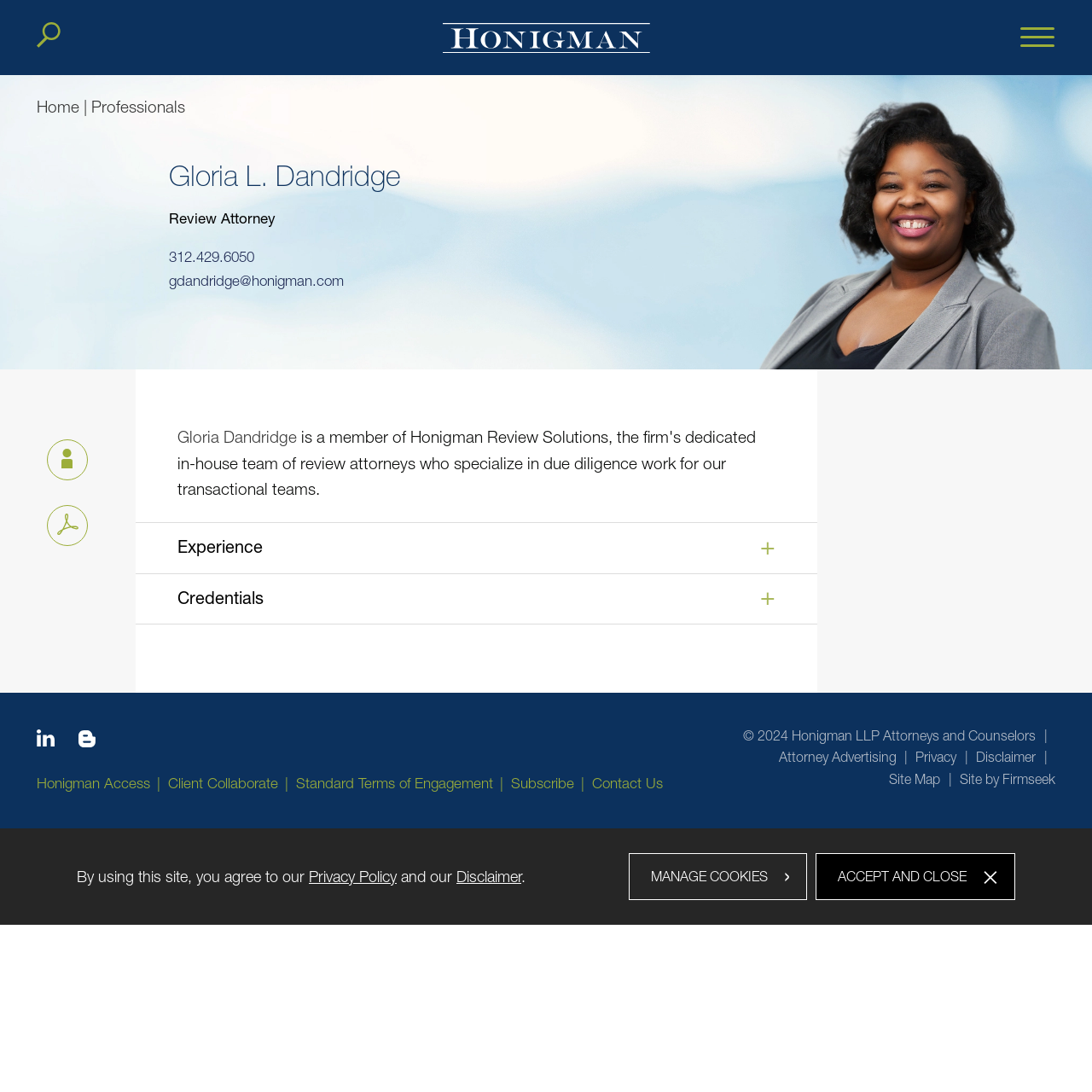Find the bounding box coordinates for the area that must be clicked to perform this action: "Call Gloria Dandridge".

[0.155, 0.228, 0.233, 0.243]